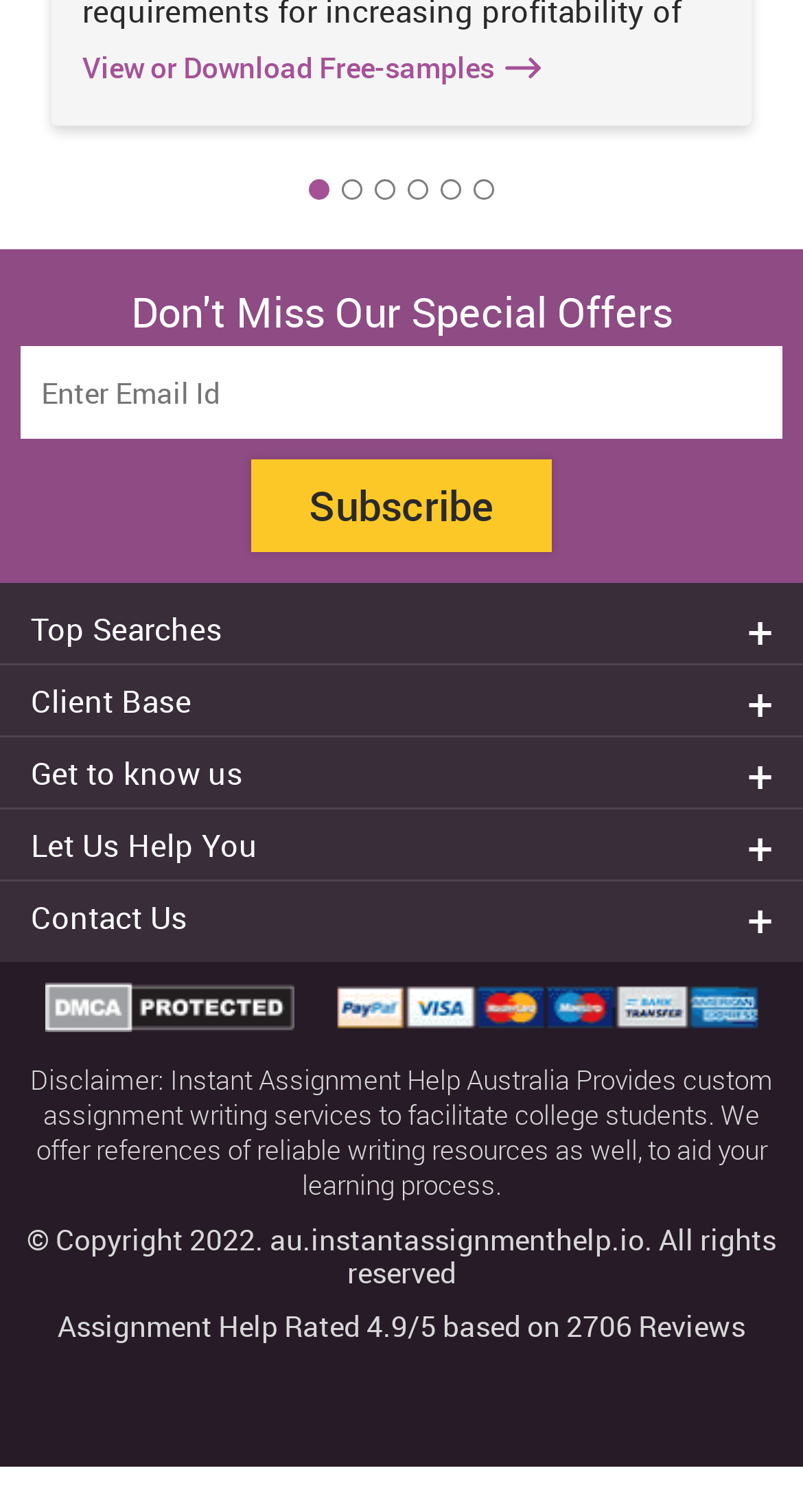From the webpage screenshot, predict the bounding box coordinates (top-left x, top-left y, bottom-right x, bottom-right y) for the UI element described here: Dissertation Writer

[0.038, 0.51, 0.962, 0.545]